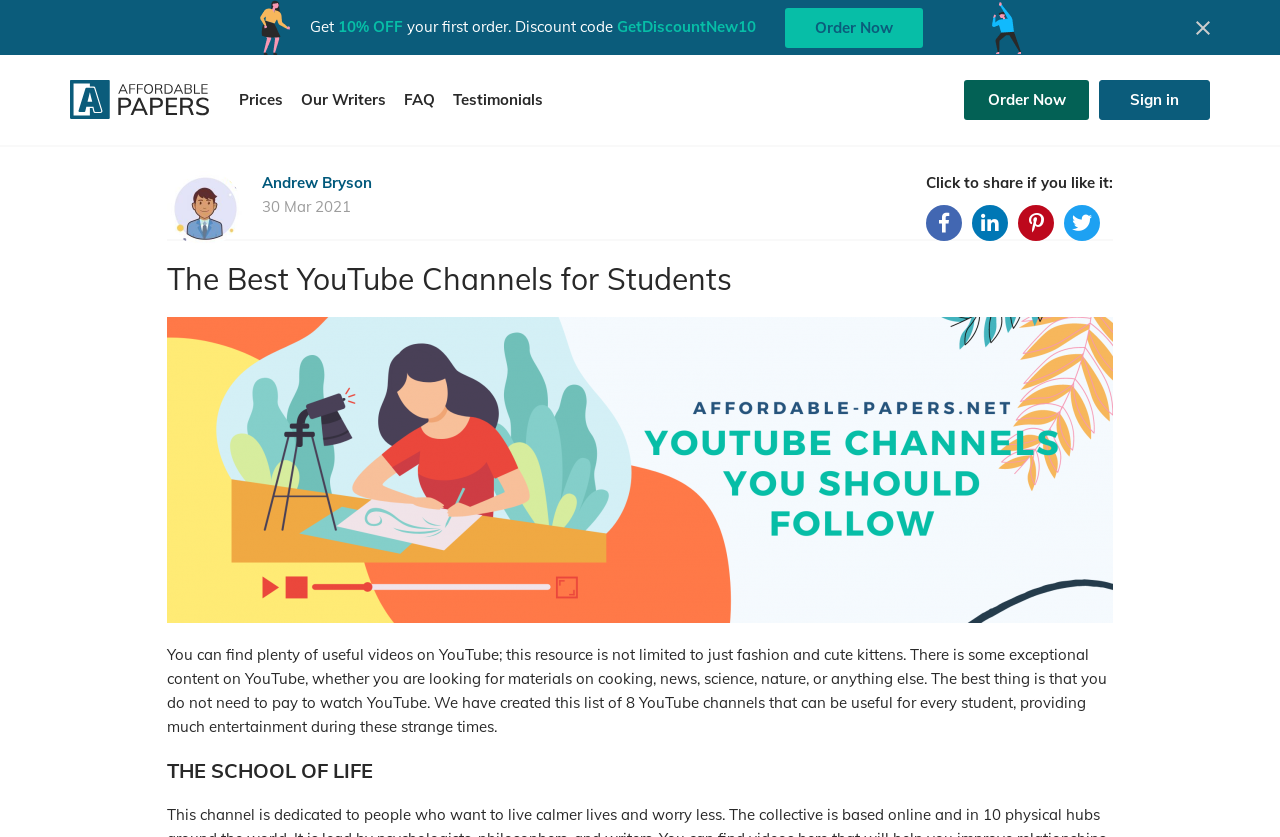Identify and provide the title of the webpage.

The Best YouTube Channels for Students